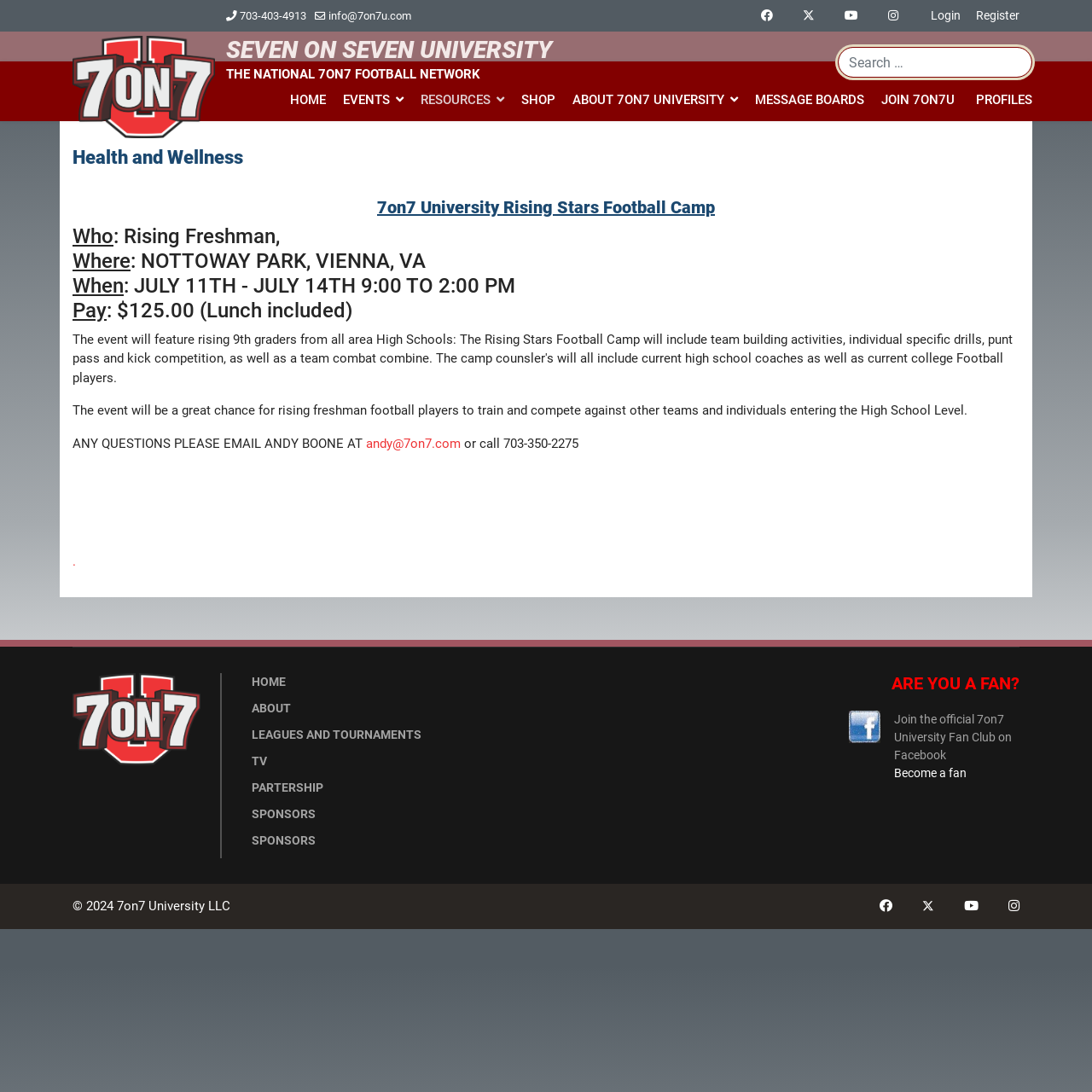Specify the bounding box coordinates of the area to click in order to execute this command: 'Search for something'. The coordinates should consist of four float numbers ranging from 0 to 1, and should be formatted as [left, top, right, bottom].

[0.767, 0.043, 0.945, 0.071]